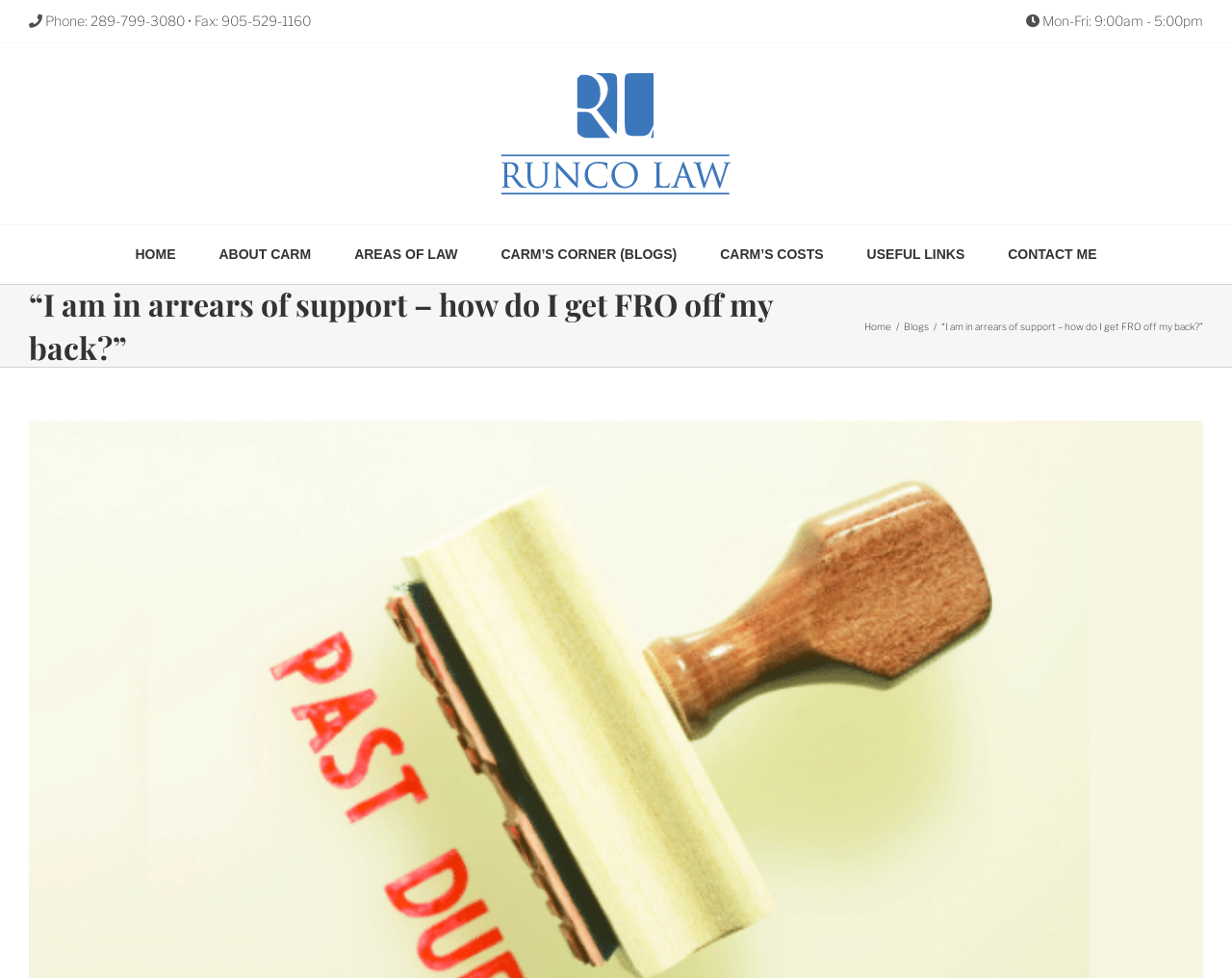Please locate the bounding box coordinates of the element that should be clicked to achieve the given instruction: "Open the 'About us' page".

None